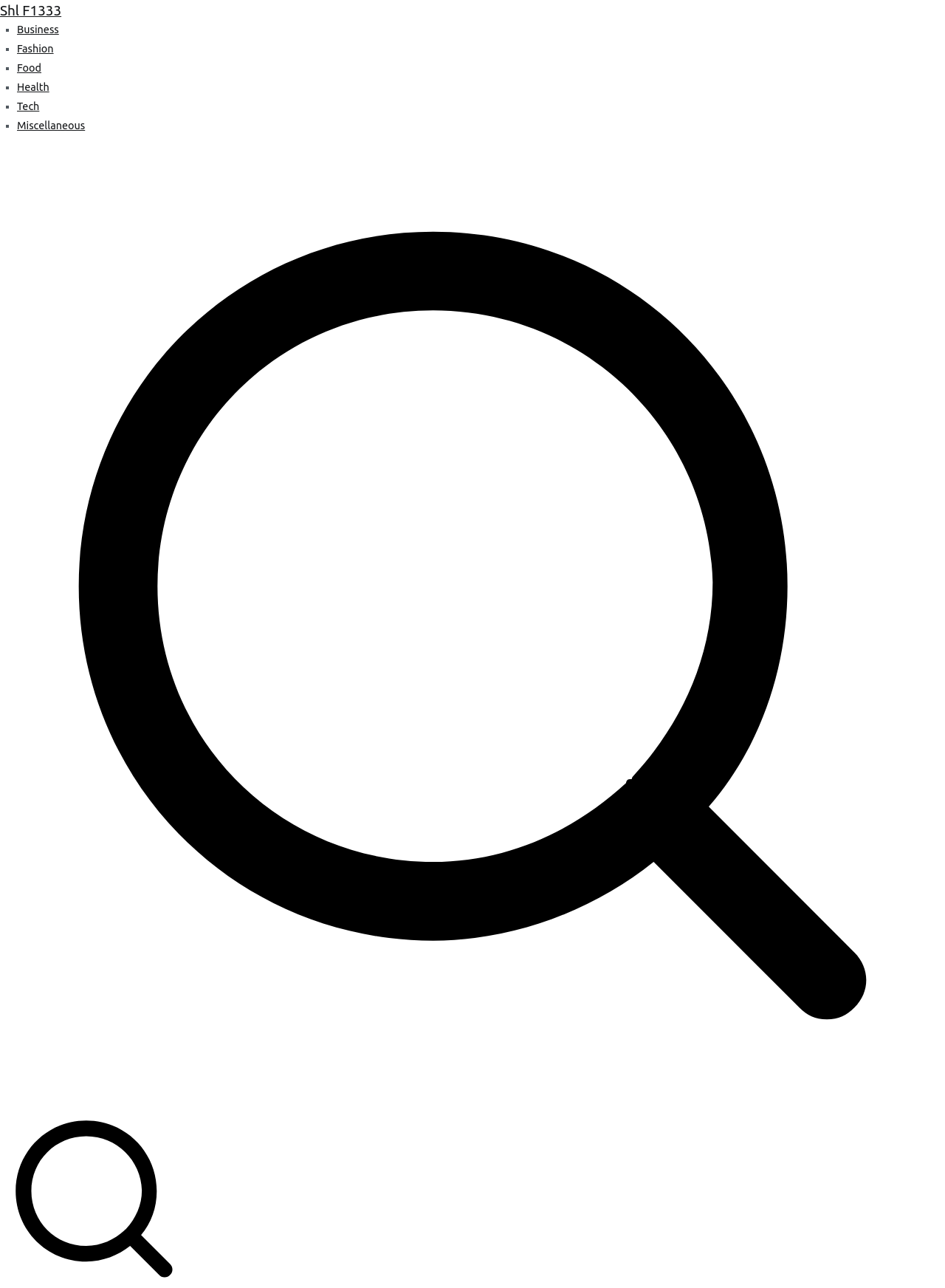Kindly provide the bounding box coordinates of the section you need to click on to fulfill the given instruction: "Go to Miscellaneous".

[0.018, 0.093, 0.09, 0.102]